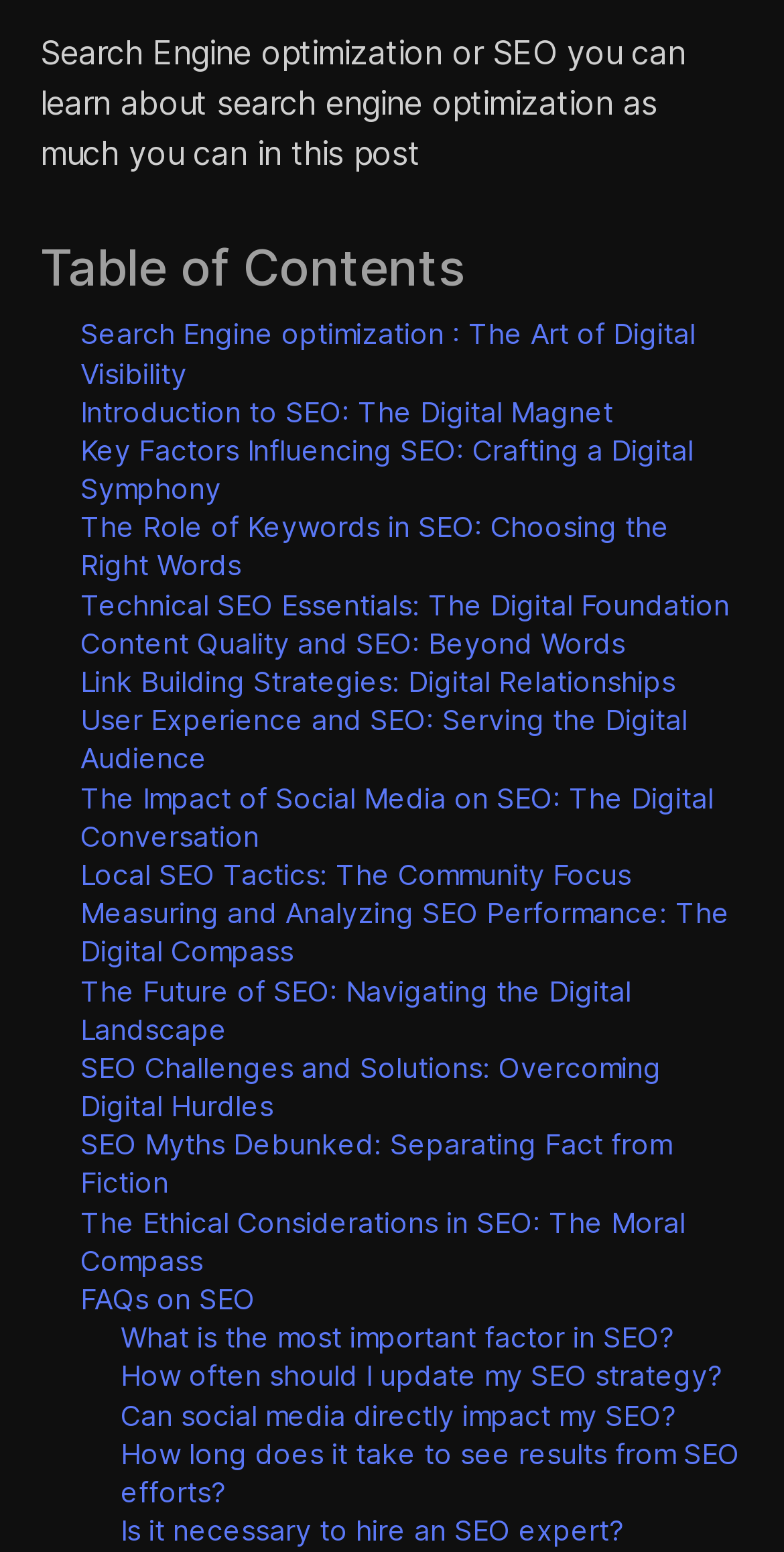For the element described, predict the bounding box coordinates as (top-left x, top-left y, bottom-right x, bottom-right y). All values should be between 0 and 1. Element description: Link Building Strategies: Digital Relationships

[0.103, 0.428, 0.862, 0.45]